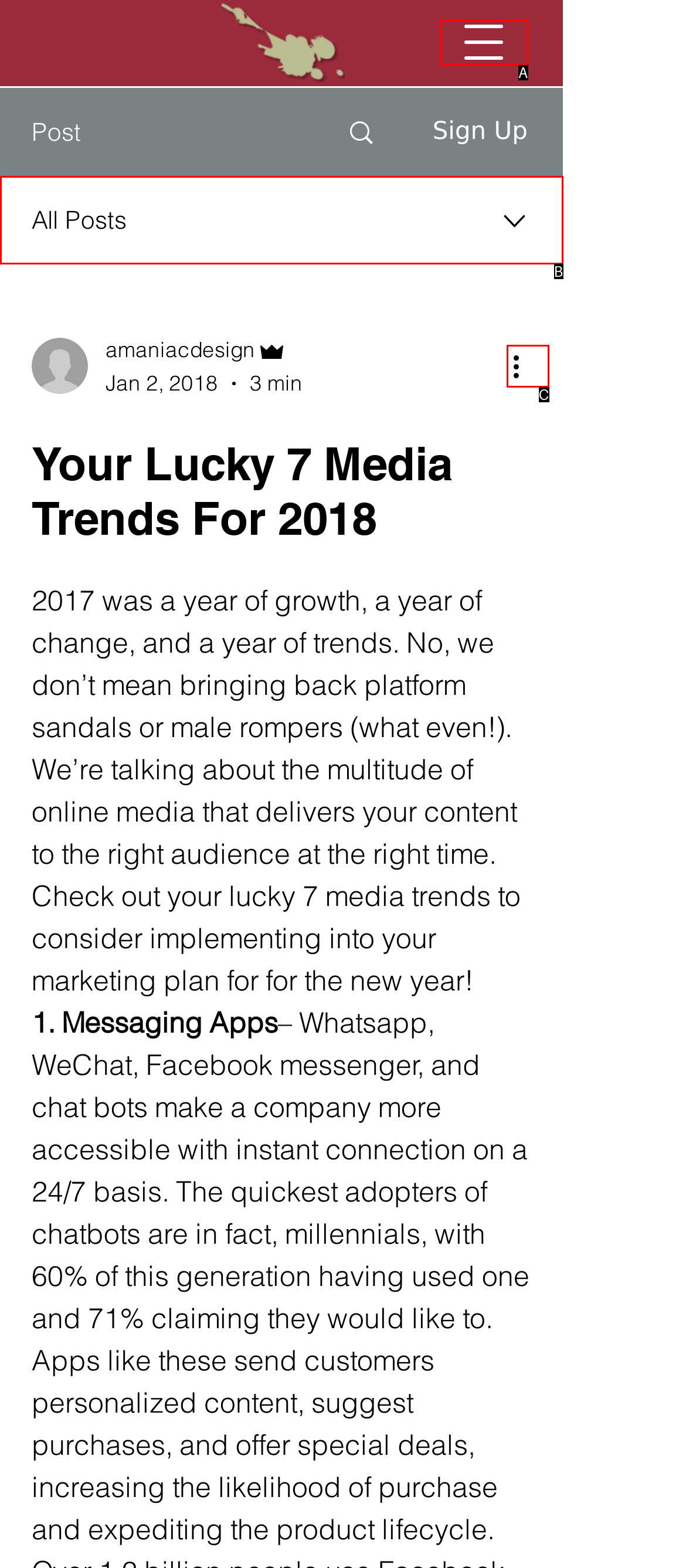Given the element description: info@davelle.com.au
Pick the letter of the correct option from the list.

None